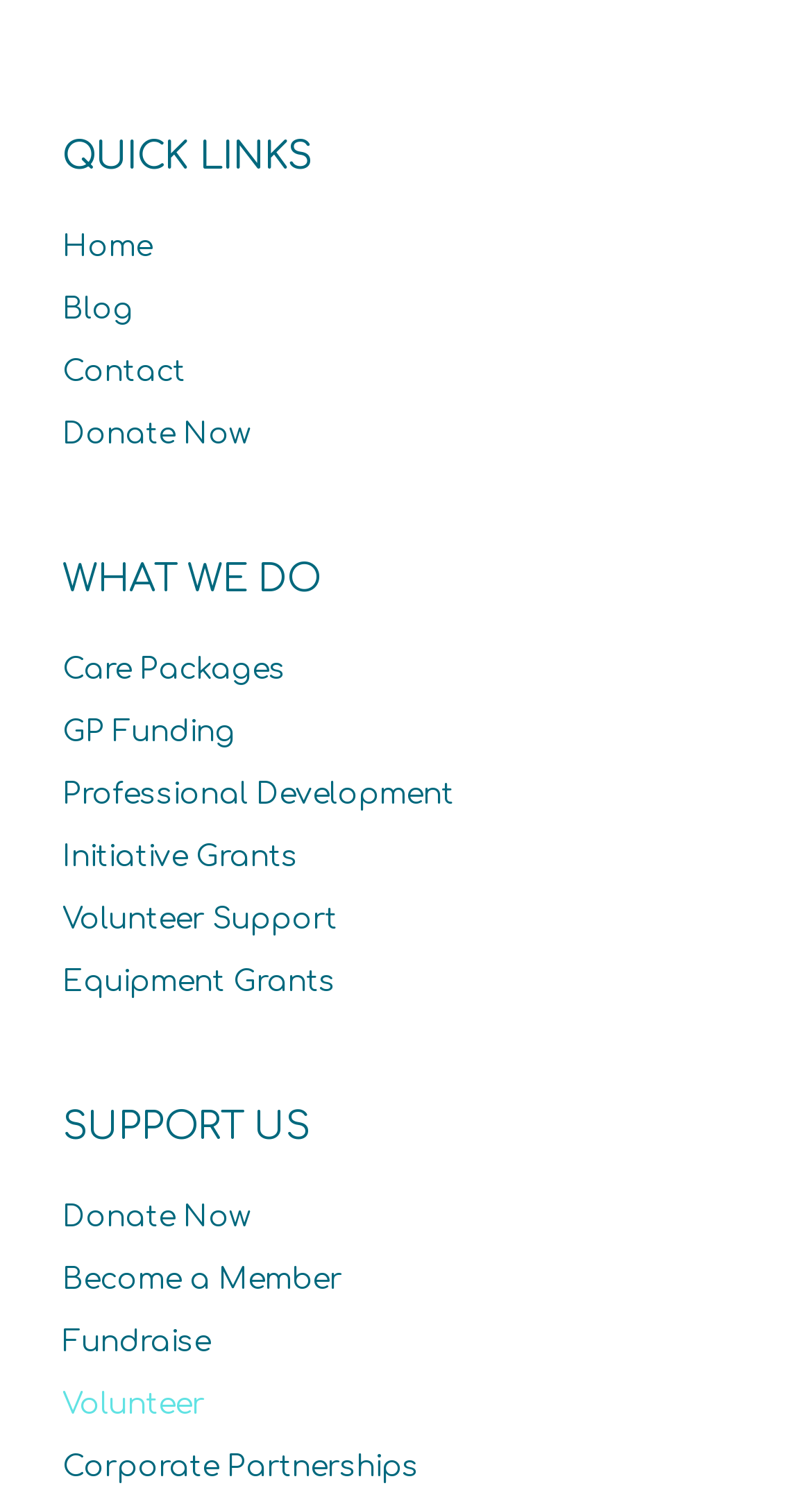Answer the following in one word or a short phrase: 
How many main sections are there on the webpage?

3